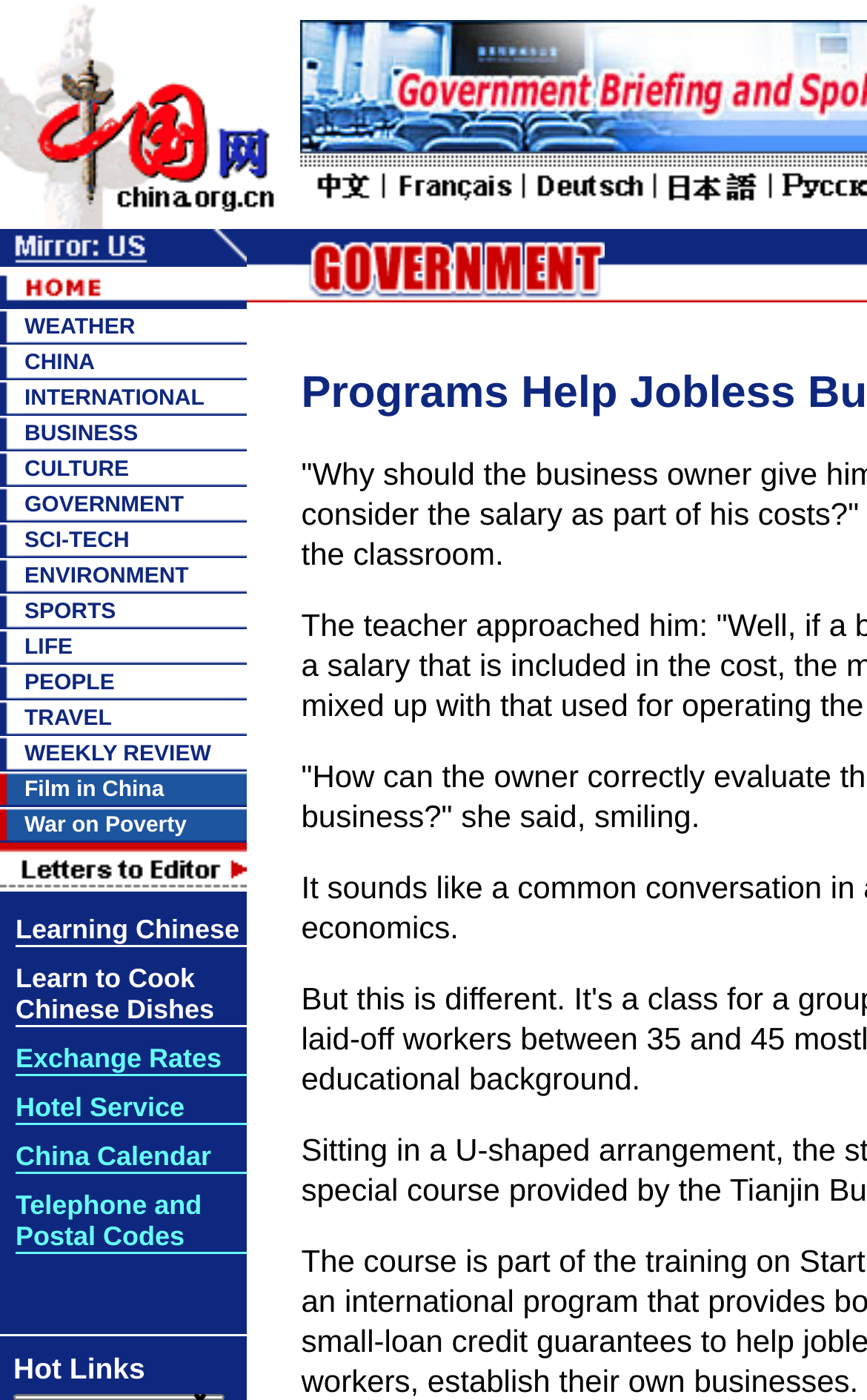How many categories are listed under the 'WEATHER CHINA INTERNATIONAL BUSINESS CULTURE GOVERNMENT SCI-TECH ENVIRONMENT SPORTS LIFE PEOPLE TRAVEL' section?
Based on the visual information, provide a detailed and comprehensive answer.

By examining the webpage structure, I found that there are 12 categories listed under the 'WEATHER CHINA INTERNATIONAL BUSINESS CULTURE GOVERNMENT SCI-TECH ENVIRONMENT SPORTS LIFE PEOPLE TRAVEL' section, which are WEATHER, CHINA, INTERNATIONAL, BUSINESS, CULTURE, GOVERNMENT, SCI-TECH, ENVIRONMENT, SPORTS, LIFE, PEOPLE, and TRAVEL.